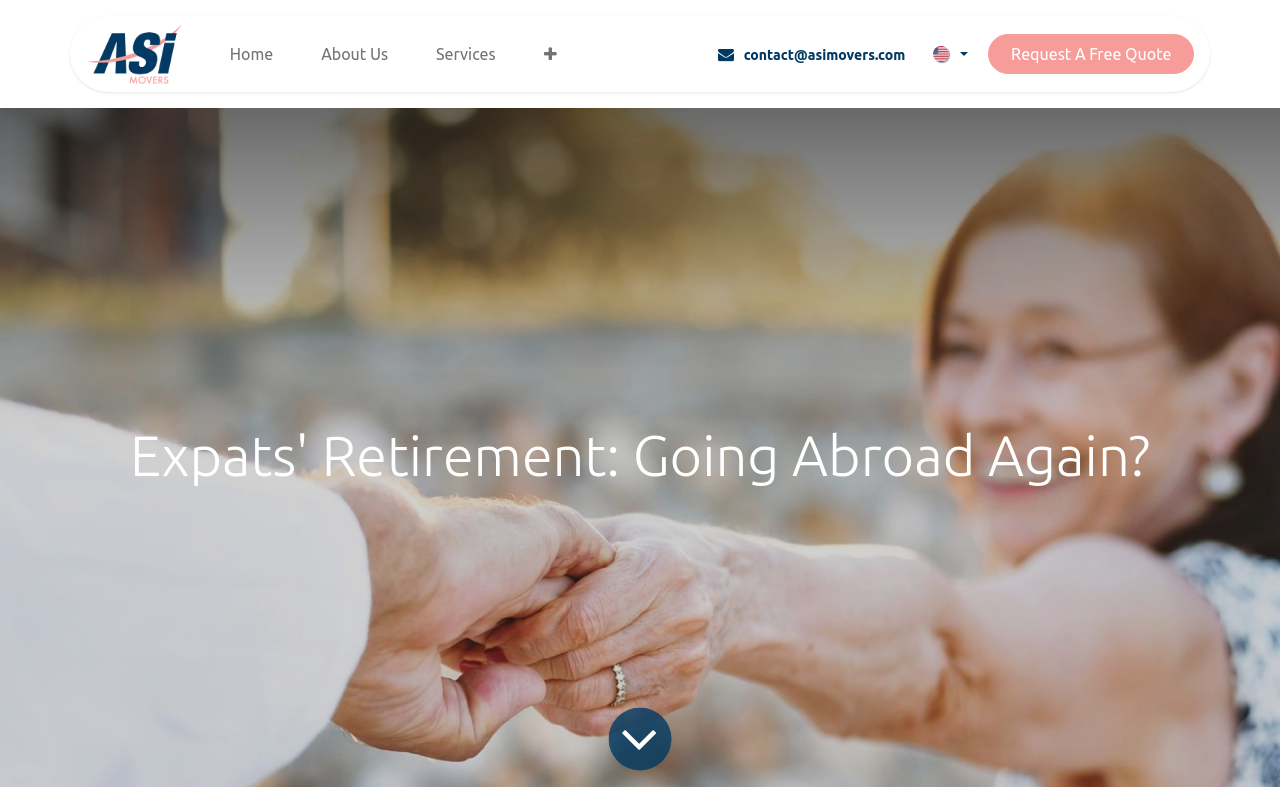Please determine the bounding box coordinates of the element to click on in order to accomplish the following task: "Request a free quote". Ensure the coordinates are four float numbers ranging from 0 to 1, i.e., [left, top, right, bottom].

[0.772, 0.043, 0.933, 0.094]